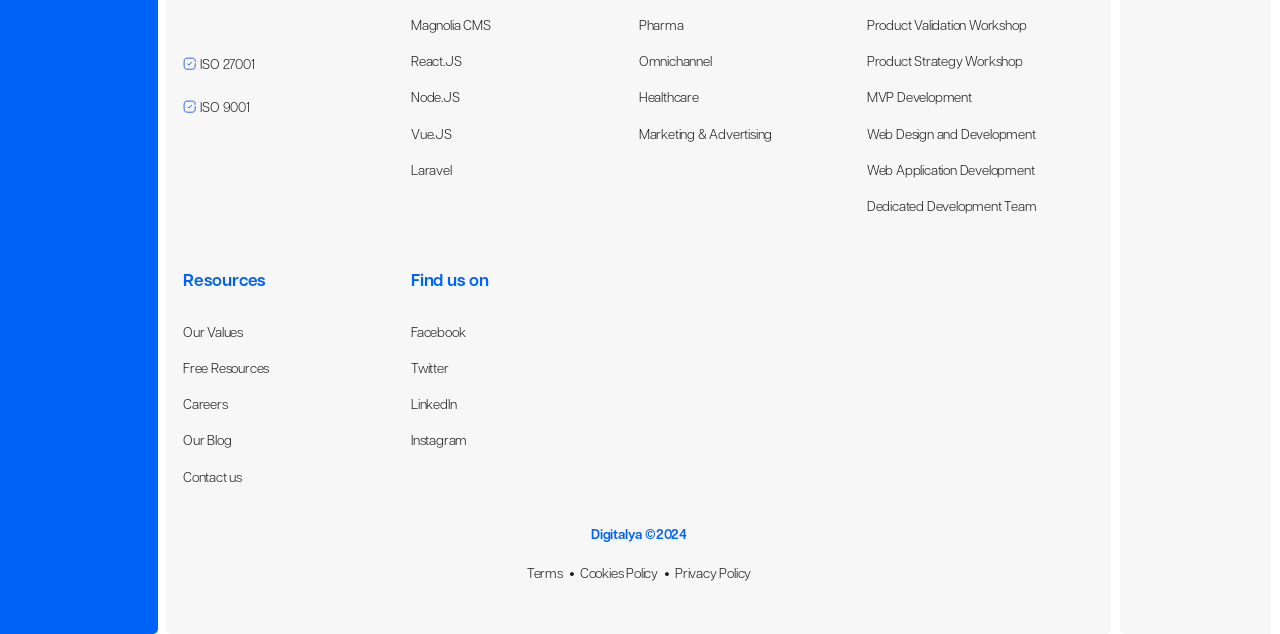Extract the bounding box coordinates for the UI element described by the text: "Healthcare". The coordinates should be in the form of [left, top, right, bottom] with values between 0 and 1.

[0.499, 0.142, 0.546, 0.172]